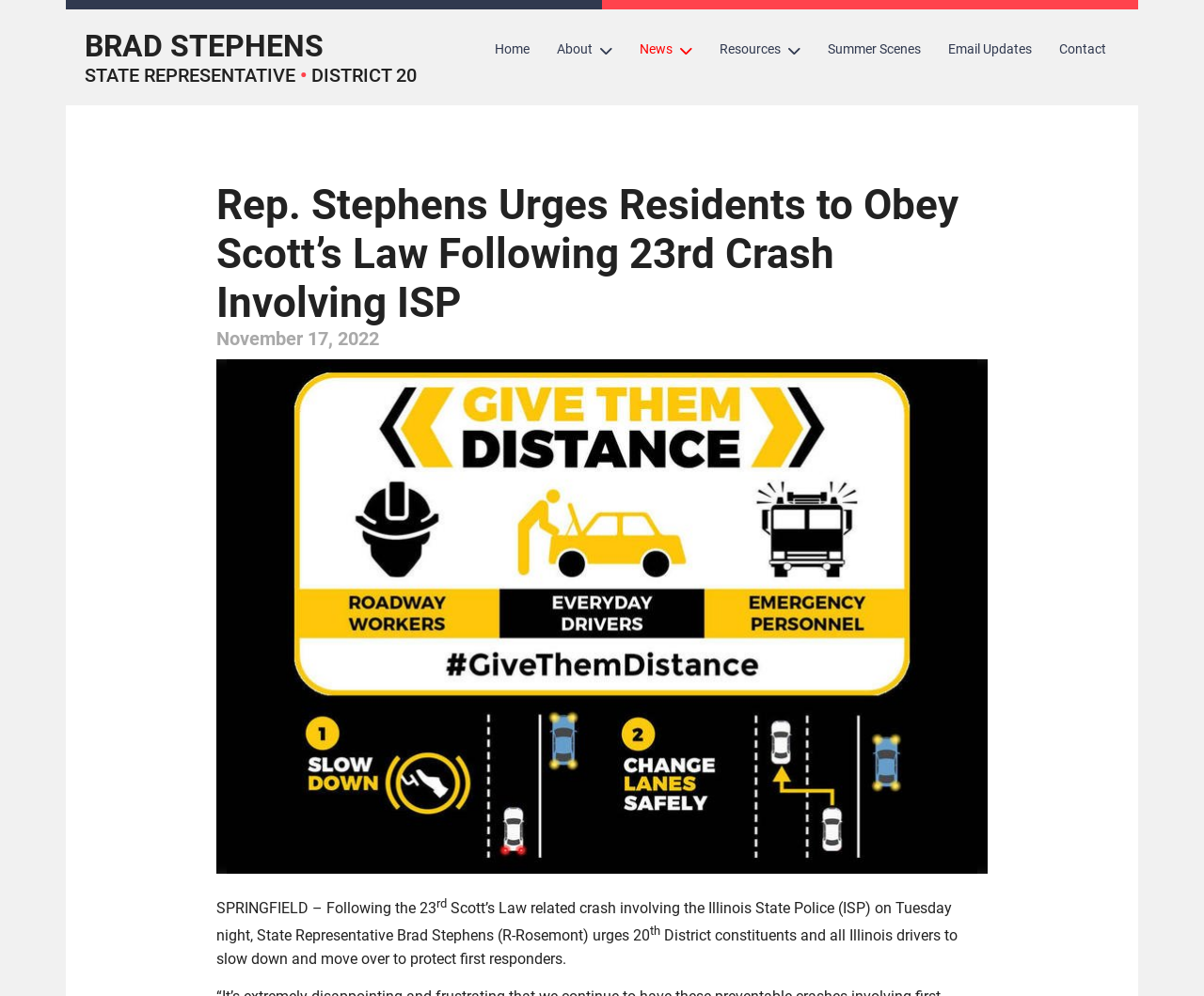Generate an in-depth caption that captures all aspects of the webpage.

The webpage is about a news article or press release from State Representative Brad Stephens. At the top left, there is a link to the representative's homepage, followed by a series of links to different sections of the website, including "Home", "About", "News", "Resources", "Summer Scenes", "Email Updates", and "Contact". 

Below these links, there is a heading that reads "Rep. Stephens Urges Residents to Obey Scott’s Law Following 23rd Crash Involving ISP", which is the title of the article. To the right of the title, there is a date, "November 17, 2022". 

Below the title and date, there is a large image that takes up most of the width of the page. The image is likely a photo of Representative Brad Stephens. 

Below the image, there is a block of text that summarizes the article. The text starts with "SPRINGFIELD – Following the 23rd Scott’s Law related crash involving the Illinois State Police (ISP) on Tuesday night, State Representative Brad Stephens (R-Rosemont) urges 20th District constituents and all Illinois drivers to slow down and move over to protect first responders." The text is divided into three paragraphs, with superscript text in between the paragraphs.